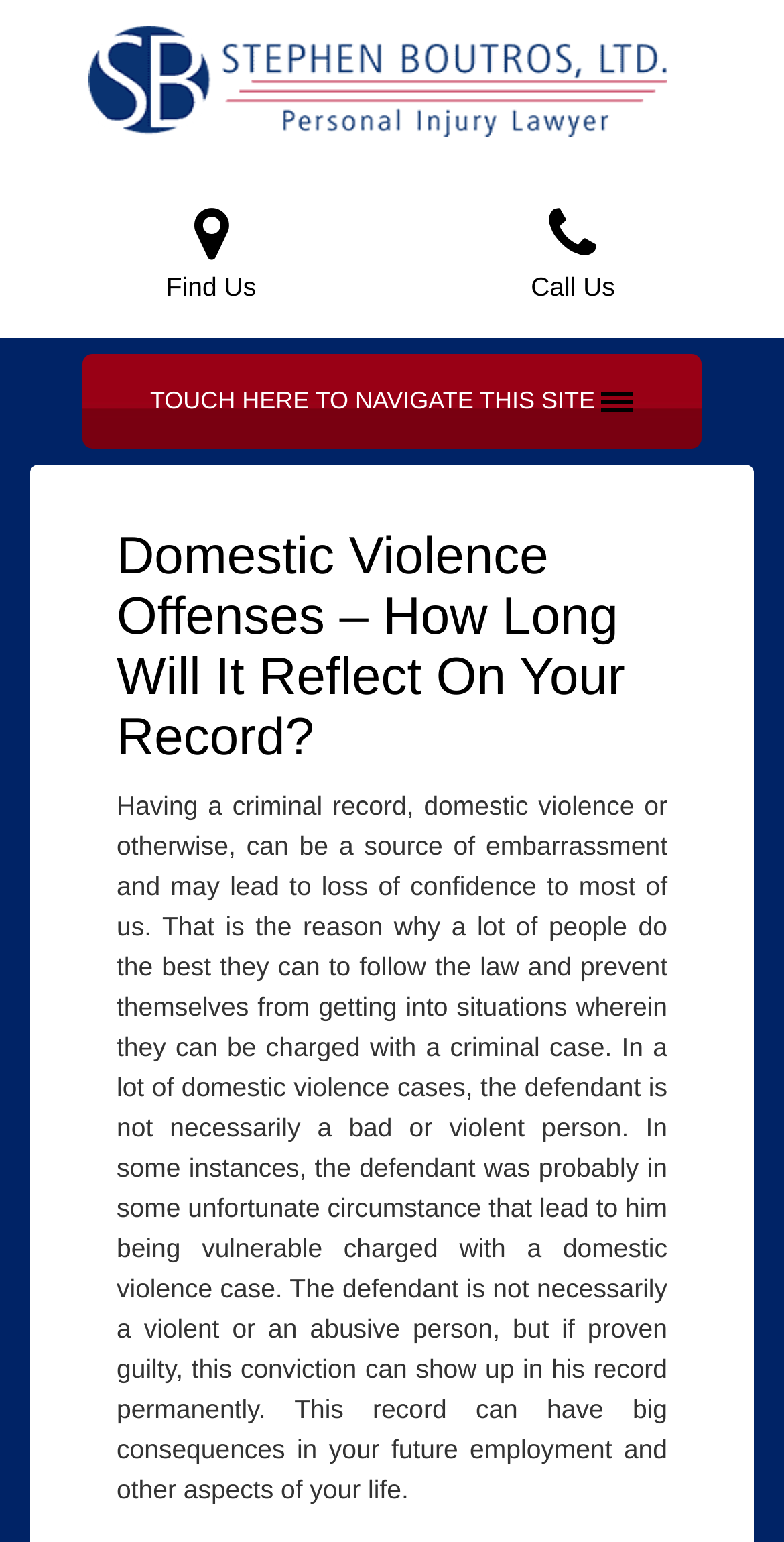Please study the image and answer the question comprehensively:
What is the tone of the webpage content?

The webpage content appears to be sympathetic towards individuals who have been charged with domestic violence cases. The text acknowledges that the defendant may not be a bad or violent person and that the conviction can have significant consequences. The tone is understanding and empathetic, suggesting that the webpage is trying to provide helpful information and support to those in this situation.